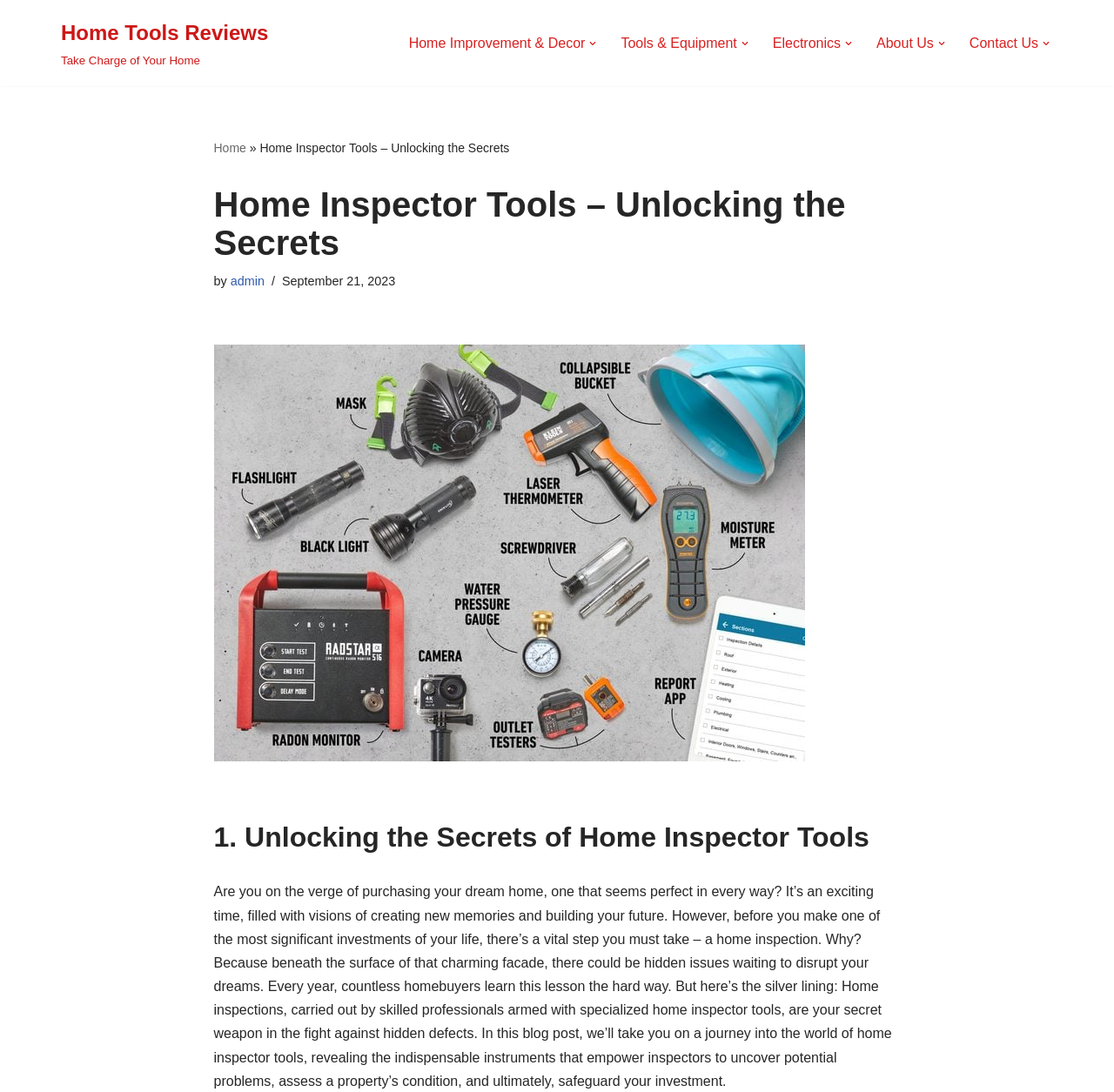Generate the text content of the main heading of the webpage.

Home Inspector Tools – Unlocking the Secrets